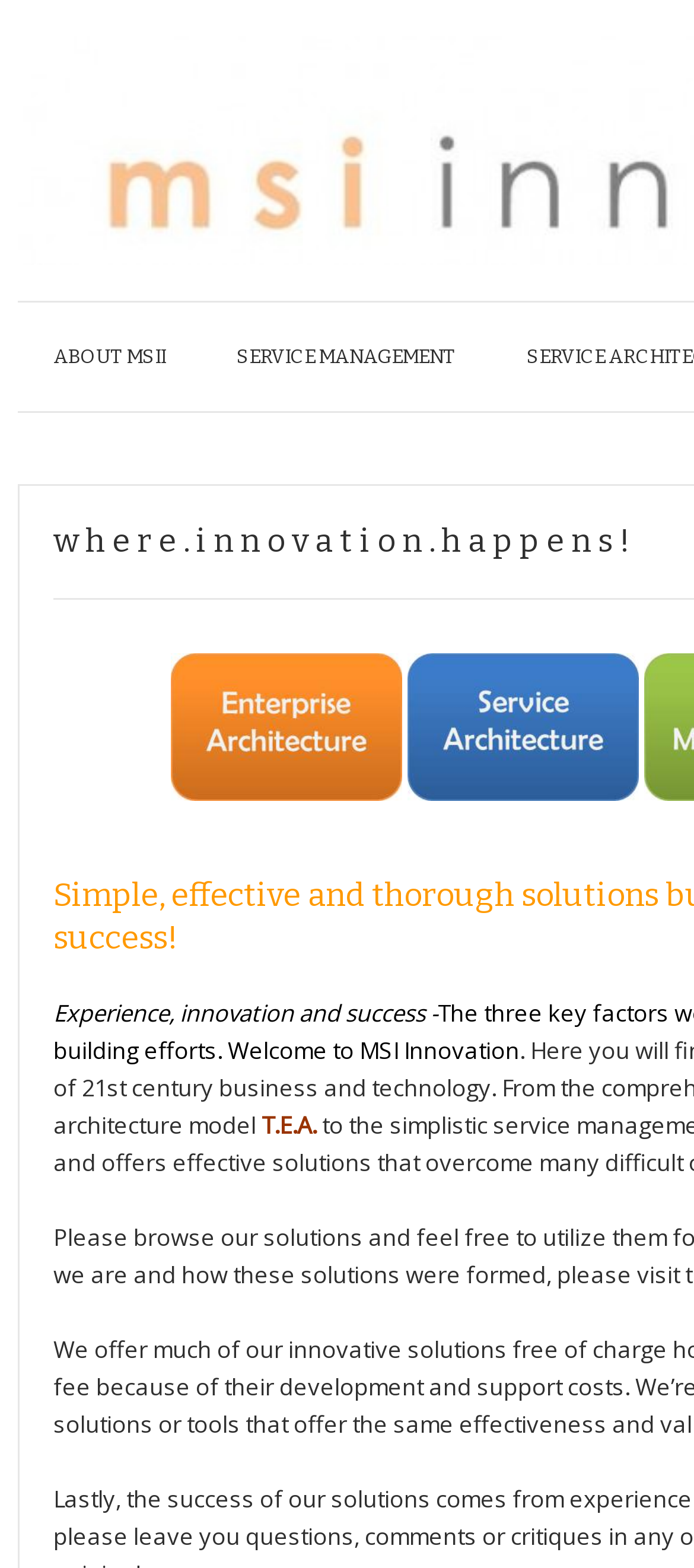How many tiles are shown under Service Management?
Using the image, respond with a single word or phrase.

2